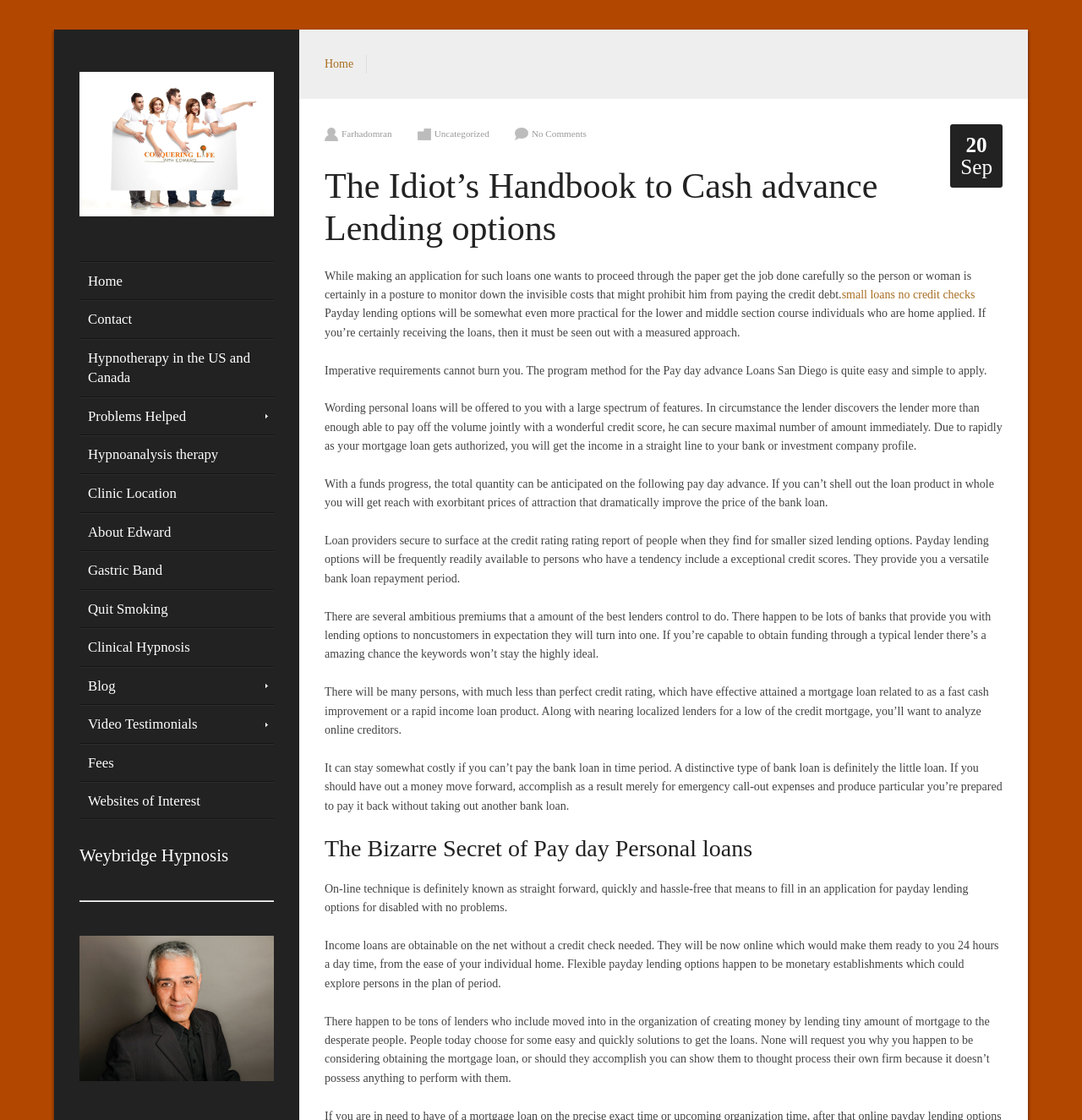Locate the bounding box coordinates of the area that needs to be clicked to fulfill the following instruction: "Click the 'Blog' link". The coordinates should be in the format of four float numbers between 0 and 1, namely [left, top, right, bottom].

[0.073, 0.596, 0.253, 0.629]